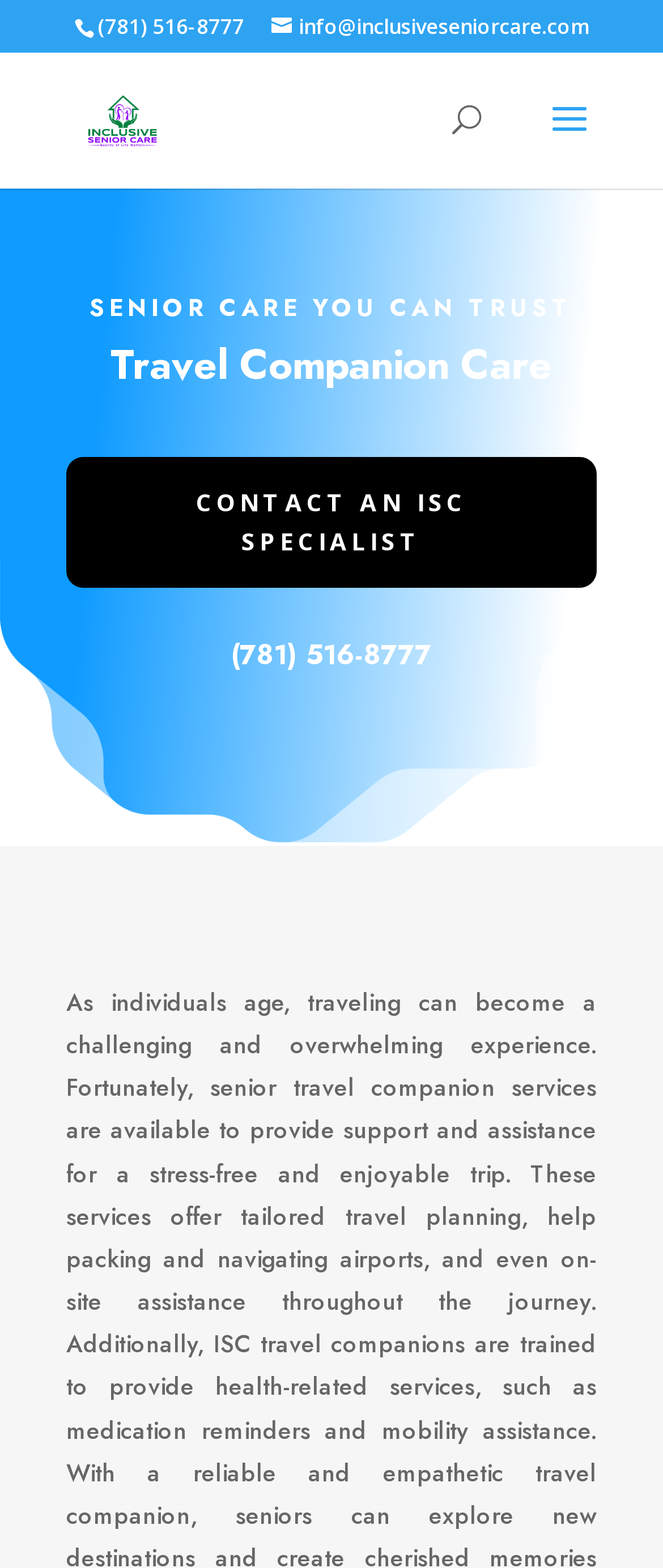Analyze the image and give a detailed response to the question:
What type of care is mentioned on the webpage?

I found the type of care by looking at the headings and links on the webpage. The webpage mentions 'Senior Care' multiple times, and it seems to be the main topic of the webpage.